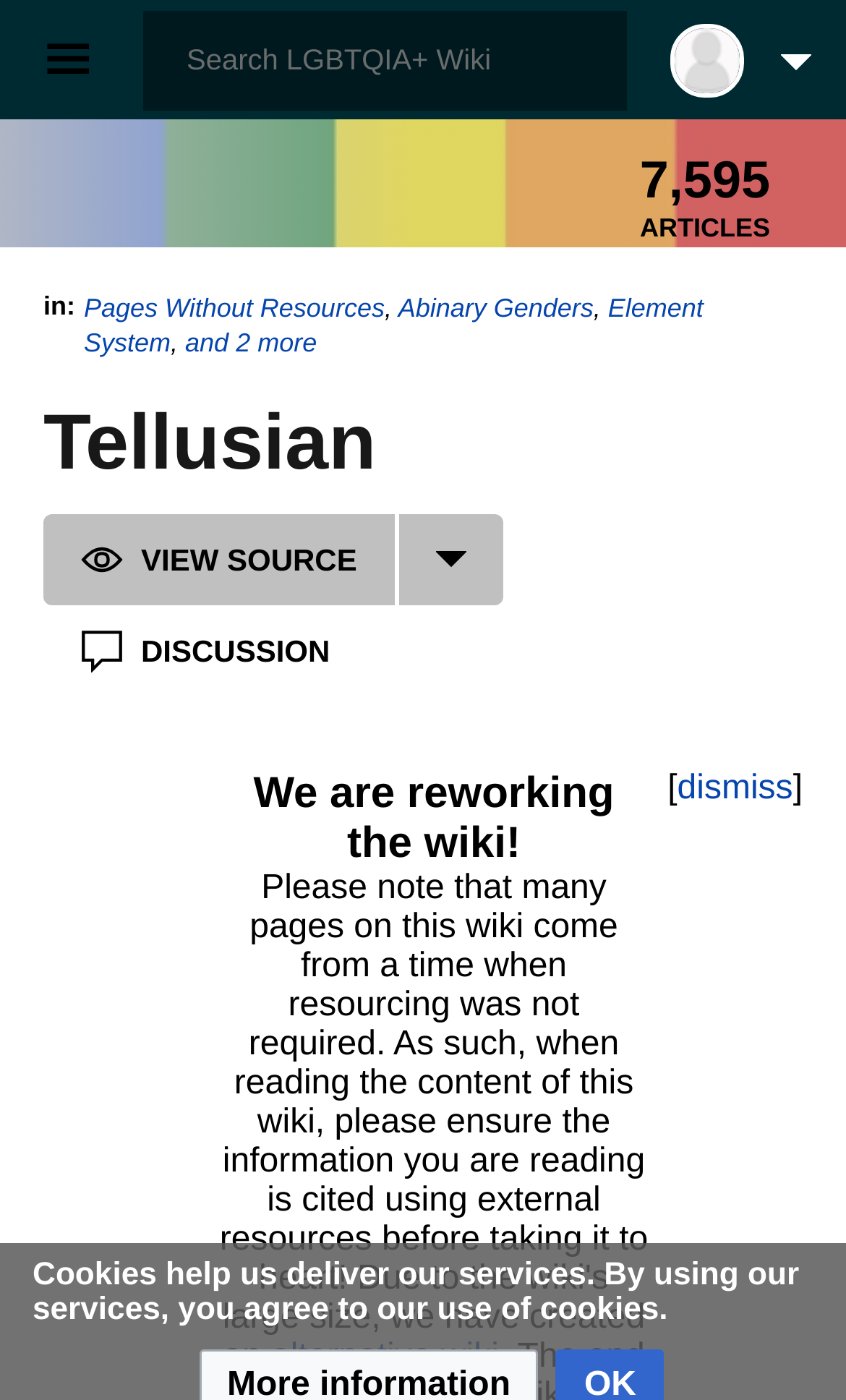Could you specify the bounding box coordinates for the clickable section to complete the following instruction: "Go to Pages Without Resources"?

[0.099, 0.209, 0.455, 0.231]